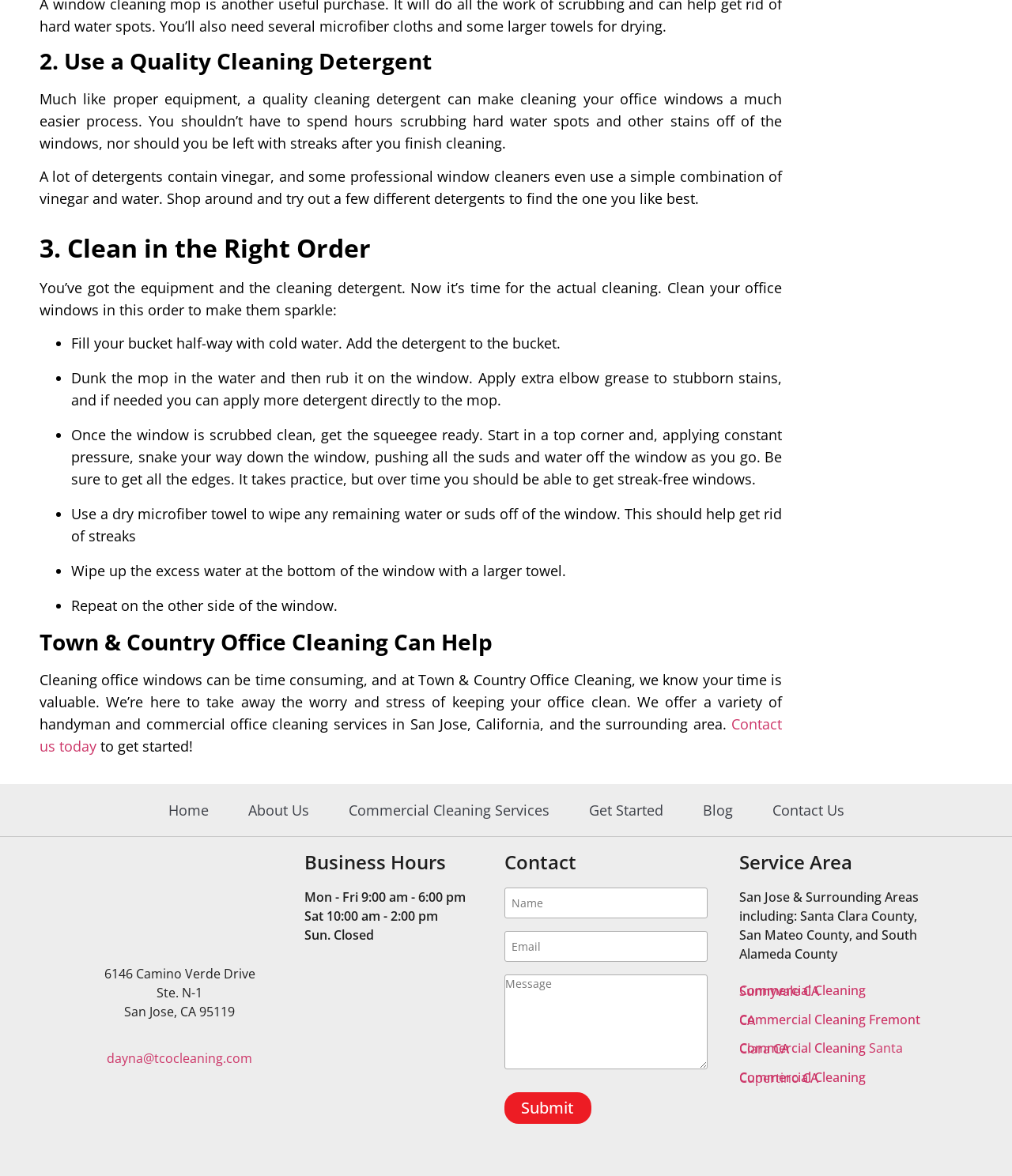What are the business hours of Town & Country Office Cleaning?
Using the visual information, respond with a single word or phrase.

Mon-Fri 9am-6pm, Sat 10am-2pm, Sun Closed